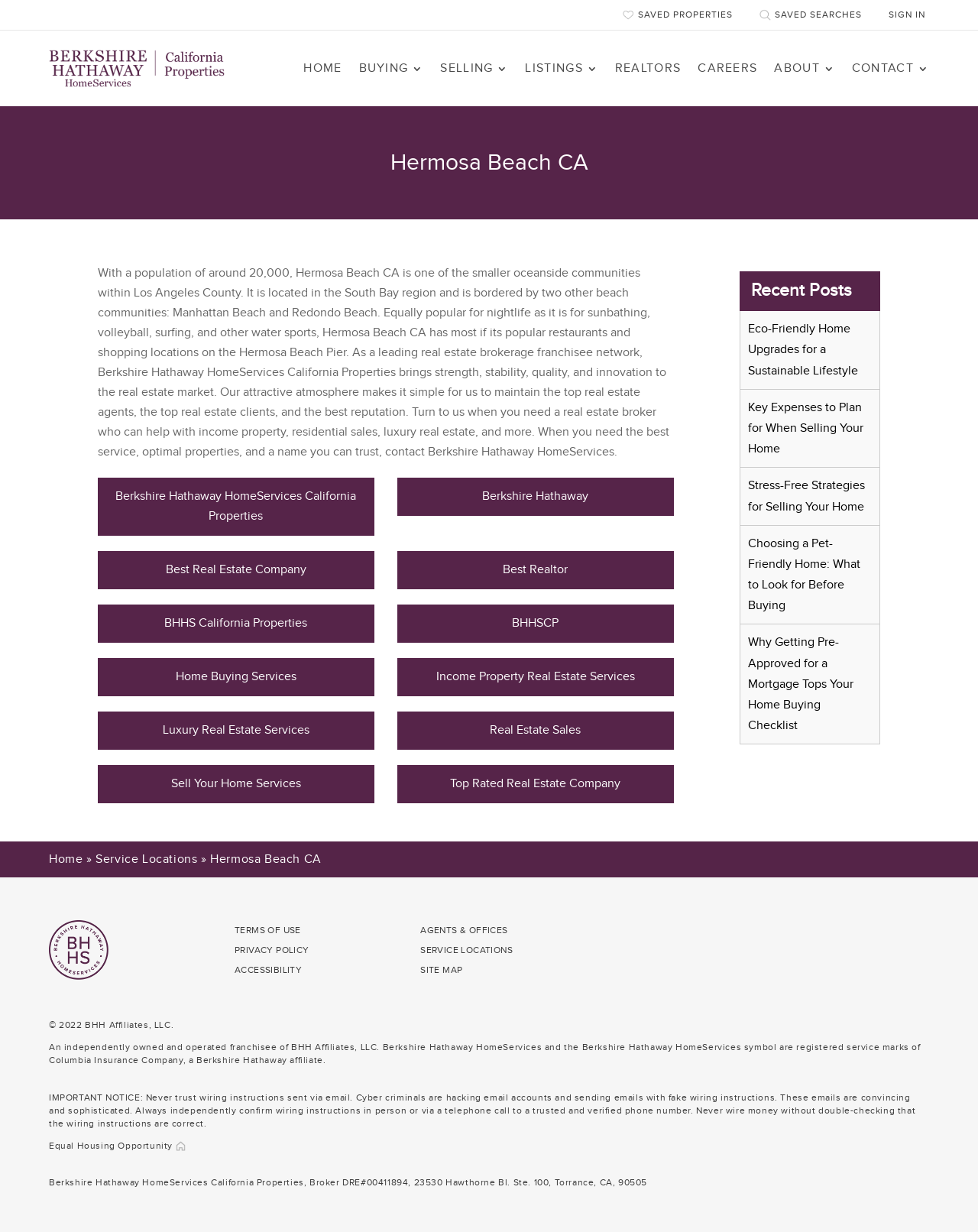Answer the question below using just one word or a short phrase: 
What is the population of Hermosa Beach CA?

around 20,000